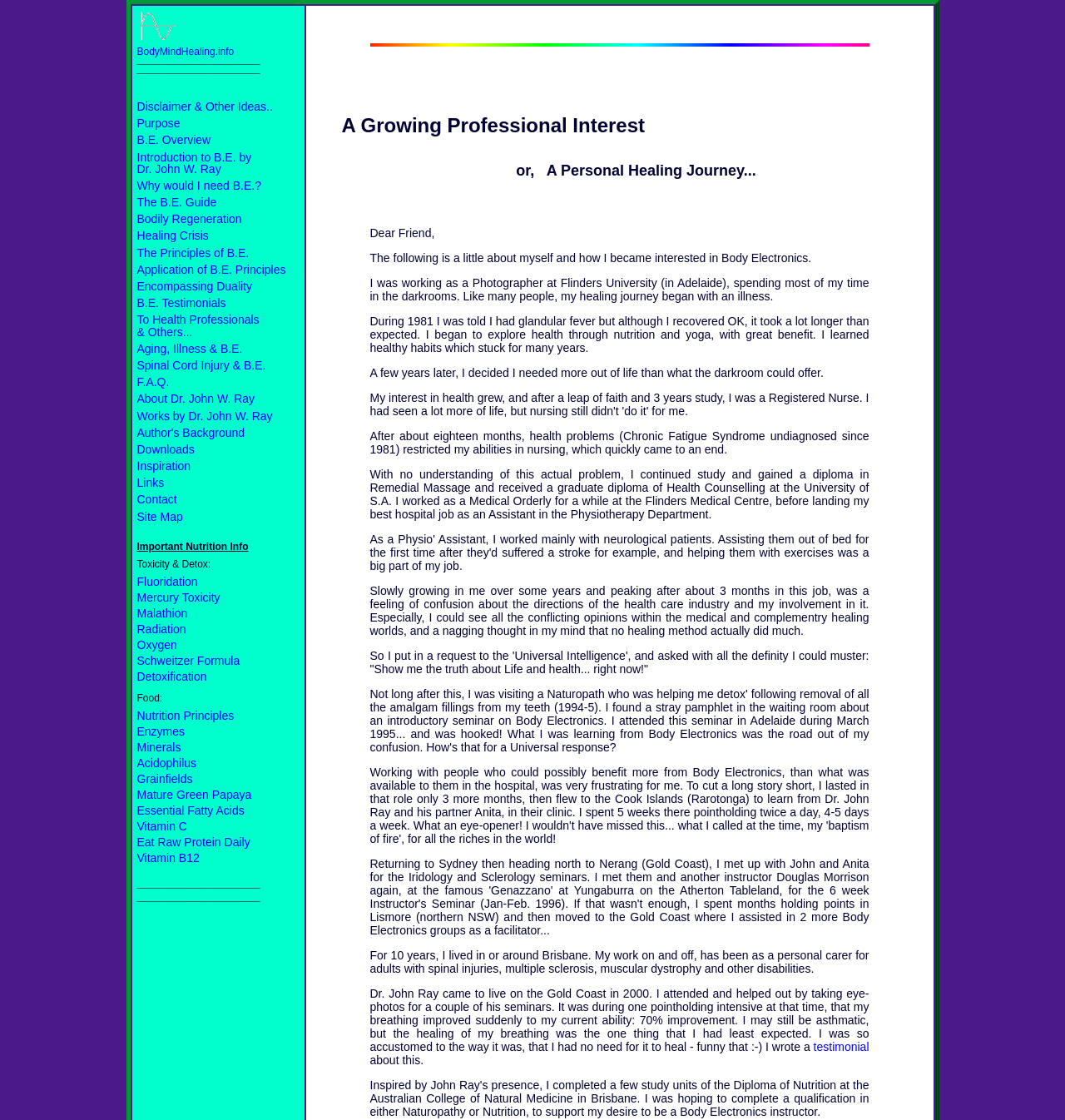Pinpoint the bounding box coordinates of the element to be clicked to execute the instruction: "Click on the link to learn about Body Electronics Overview".

[0.129, 0.119, 0.198, 0.131]